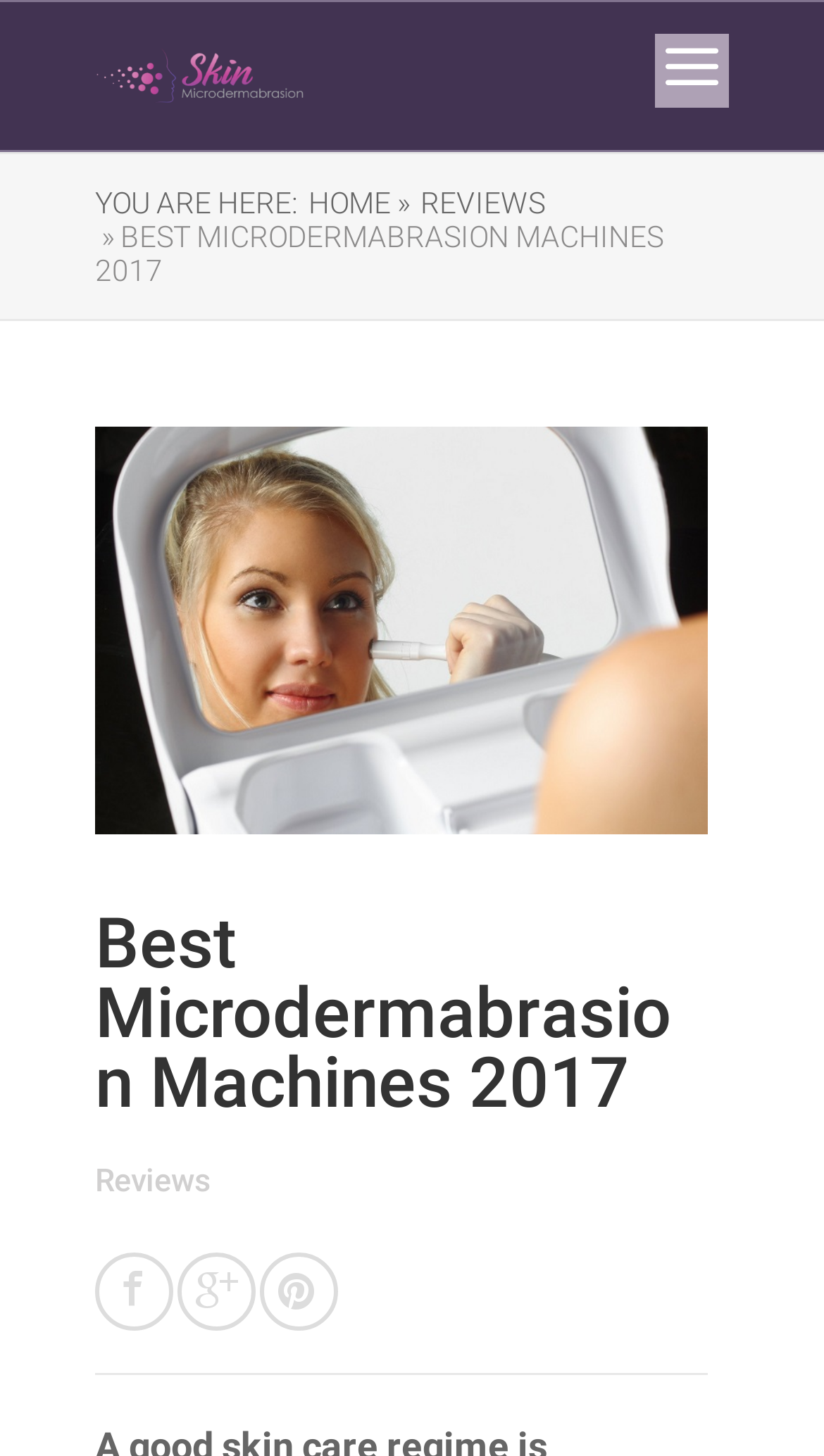Identify and provide the main heading of the webpage.

Best Microdermabrasion Machines 2017